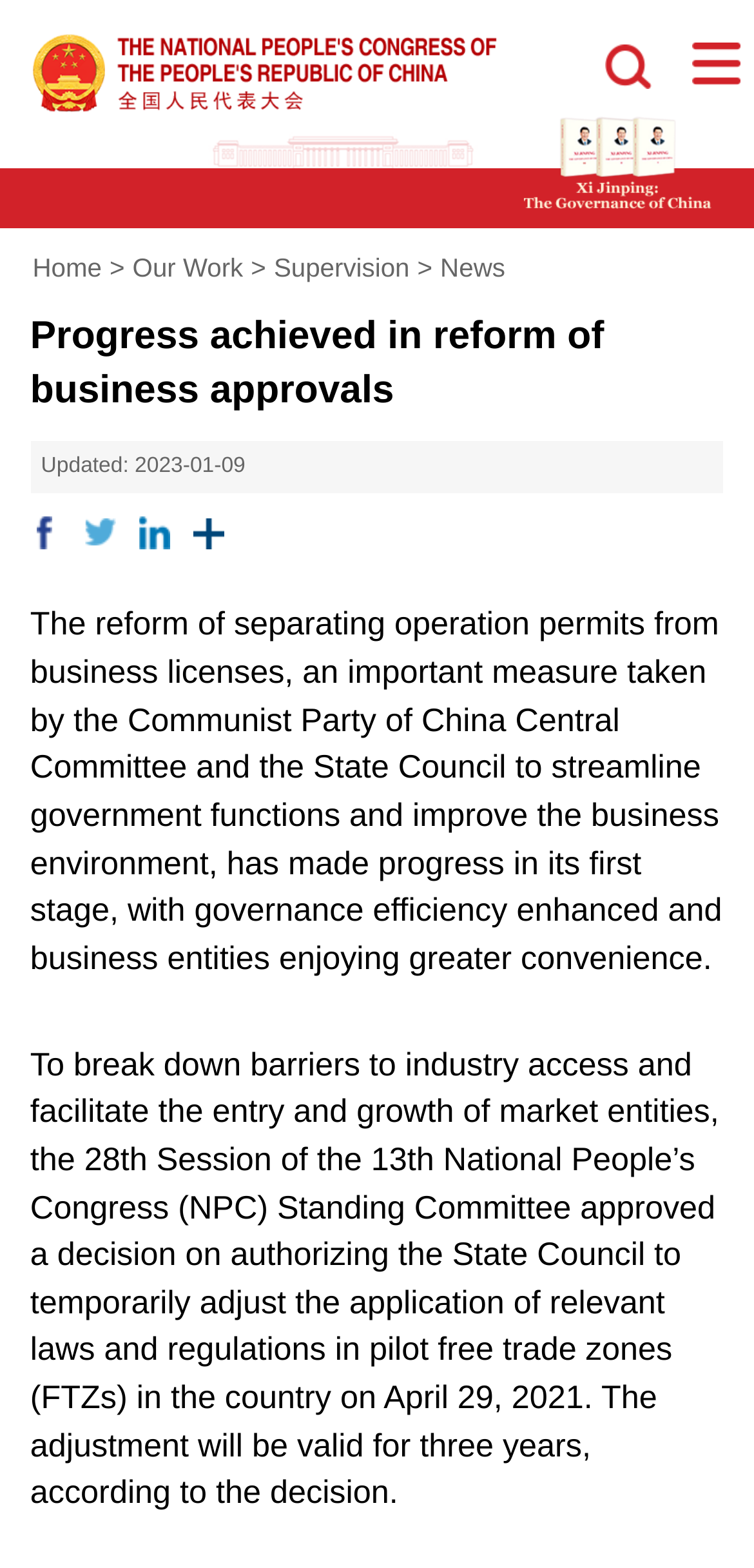Please look at the image and answer the question with a detailed explanation: What is the type of the first link on the page?

I found the type of the first link by looking at the link element with the content 'Home' located at the bounding box coordinates [0.043, 0.159, 0.135, 0.184].